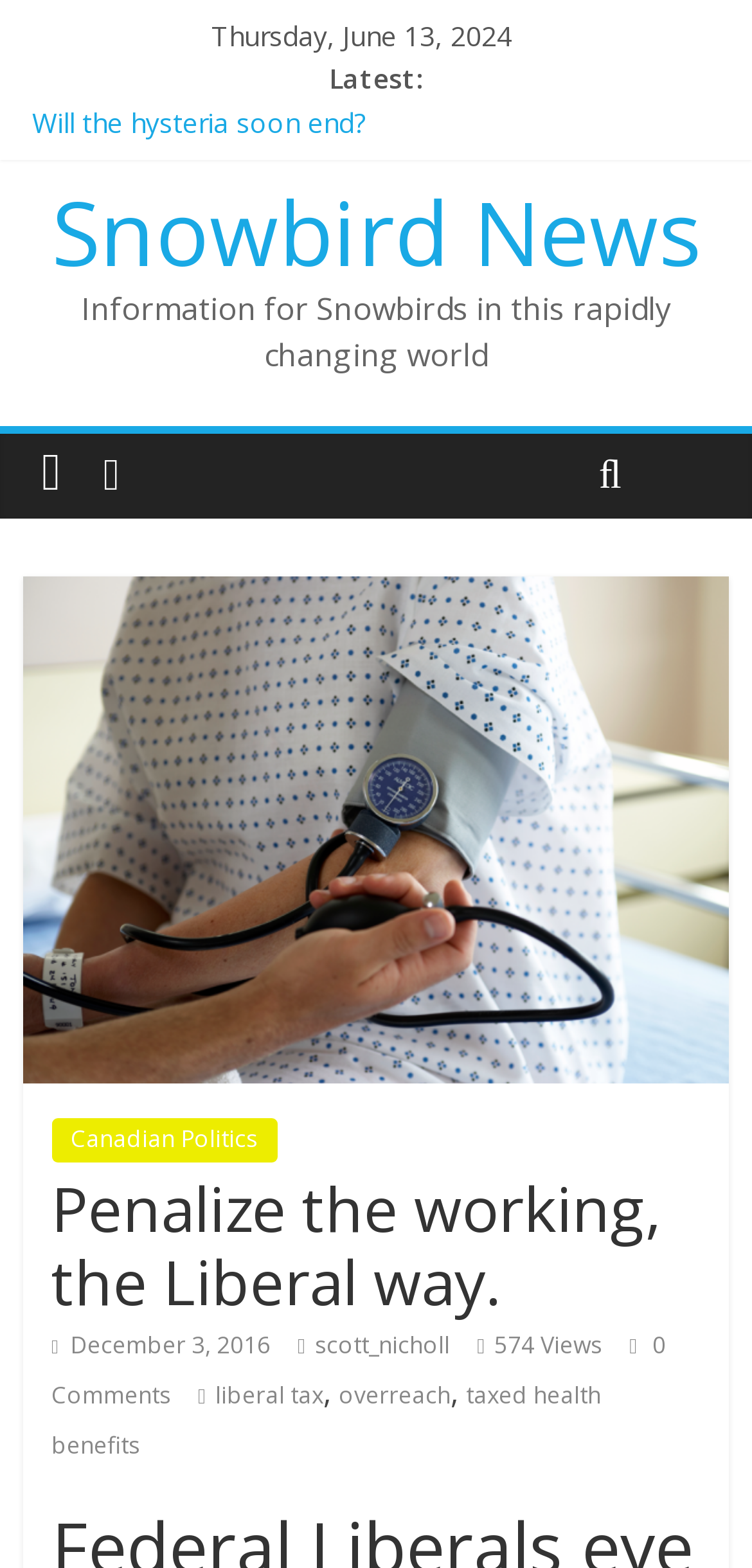Find the bounding box coordinates of the element's region that should be clicked in order to follow the given instruction: "Read the latest news". The coordinates should consist of four float numbers between 0 and 1, i.e., [left, top, right, bottom].

[0.437, 0.039, 0.563, 0.062]